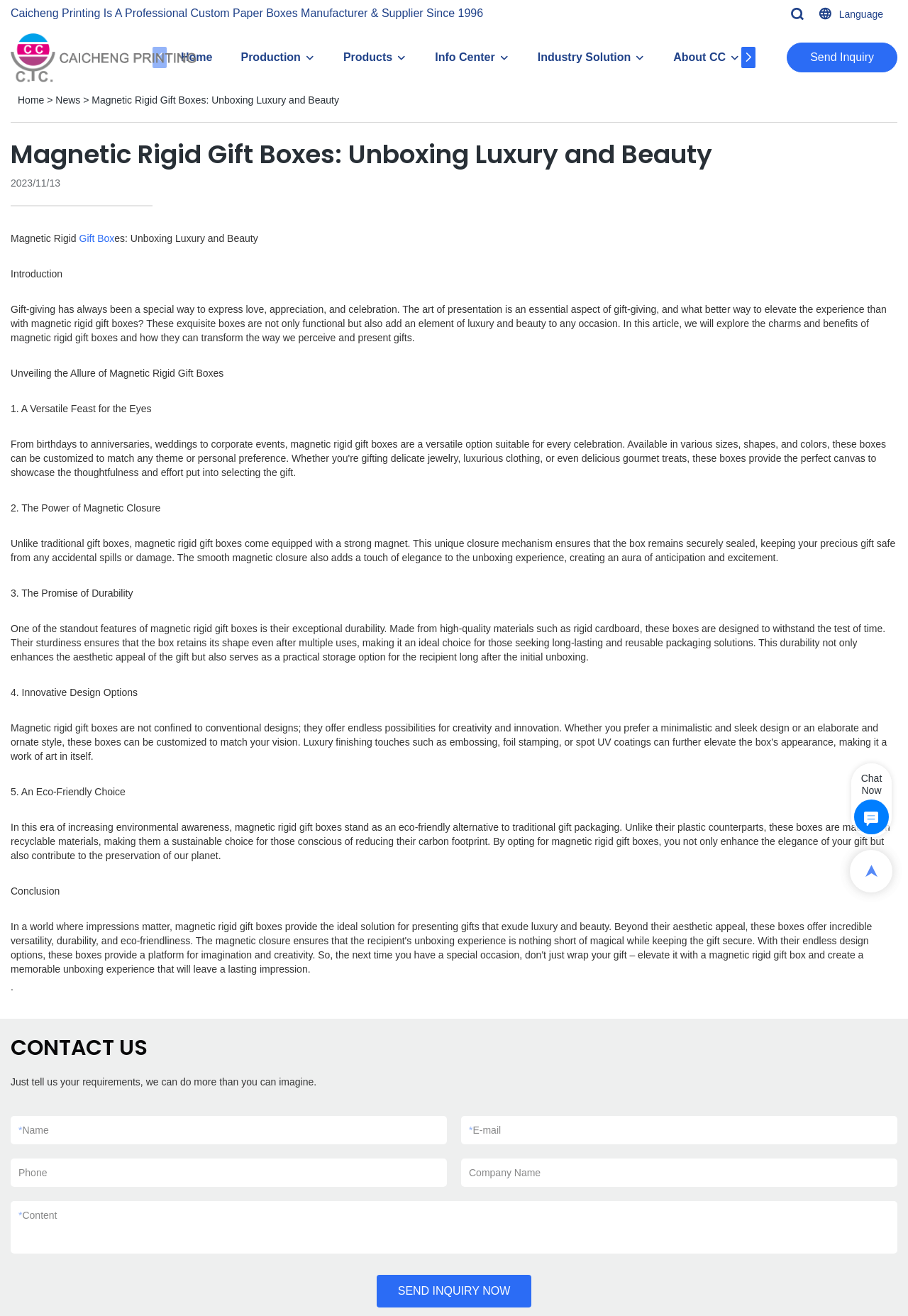Please find the bounding box coordinates of the element that must be clicked to perform the given instruction: "Click on the 'Contact' link". The coordinates should be four float numbers from 0 to 1, i.e., [left, top, right, bottom].

[0.846, 0.023, 0.893, 0.065]